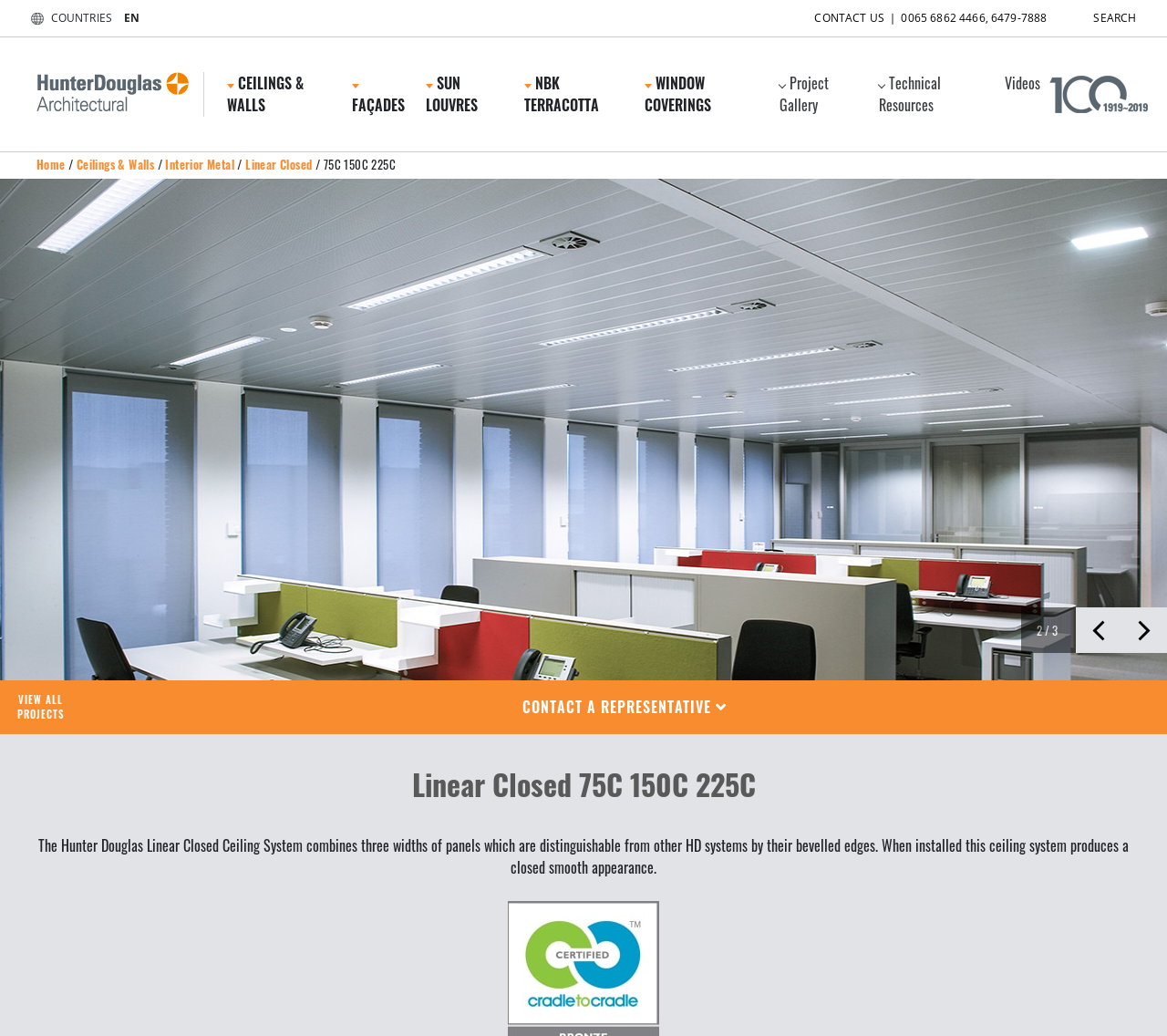Based on the image, please respond to the question with as much detail as possible:
What is the feature of the panels' edges?

I found the answer by reading the static text element which says 'The Hunter Douglas Linear Closed Ceiling System combines three widths of panels which are distinguishable from other HD systems by their bevelled edges...'